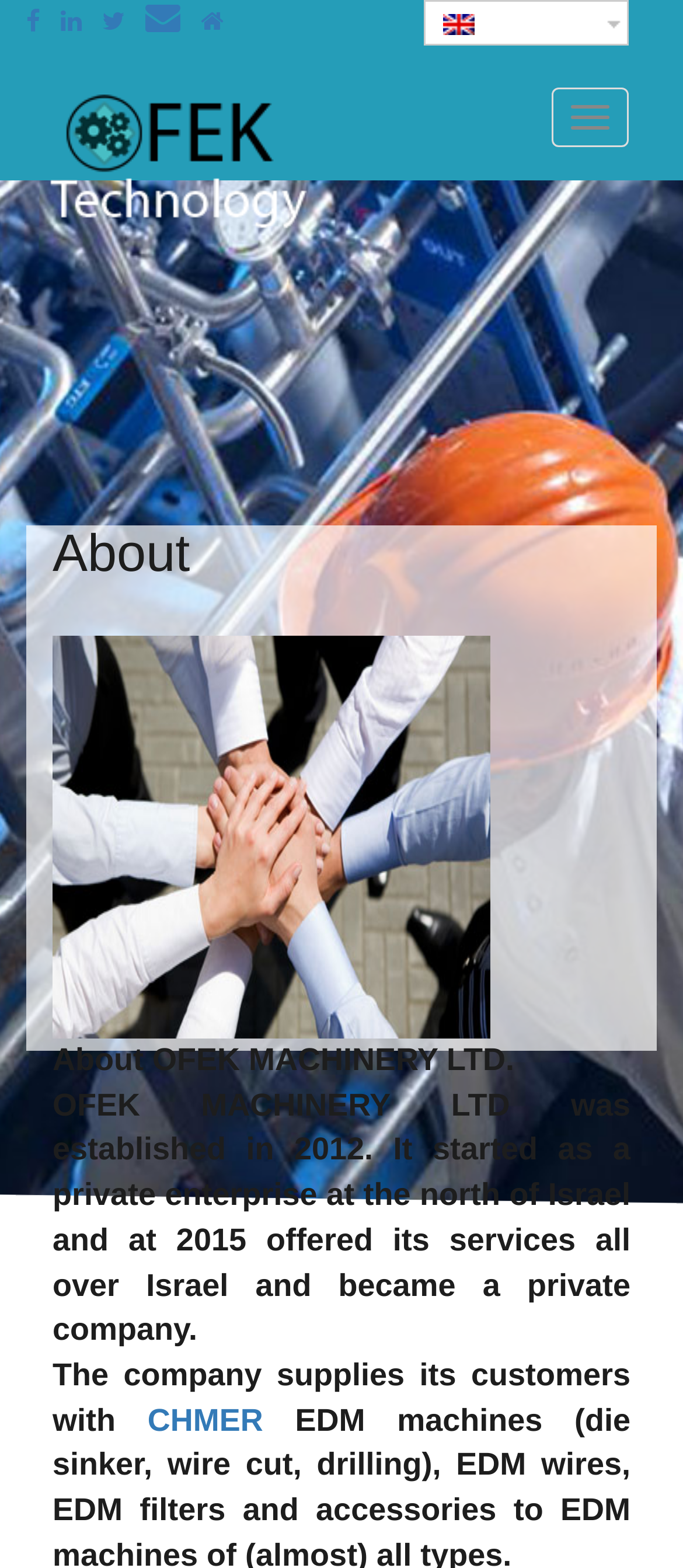Using the provided element description "title="Ofek E.S. Advanced Technologies"", determine the bounding box coordinates of the UI element.

[0.294, 0.004, 0.327, 0.022]